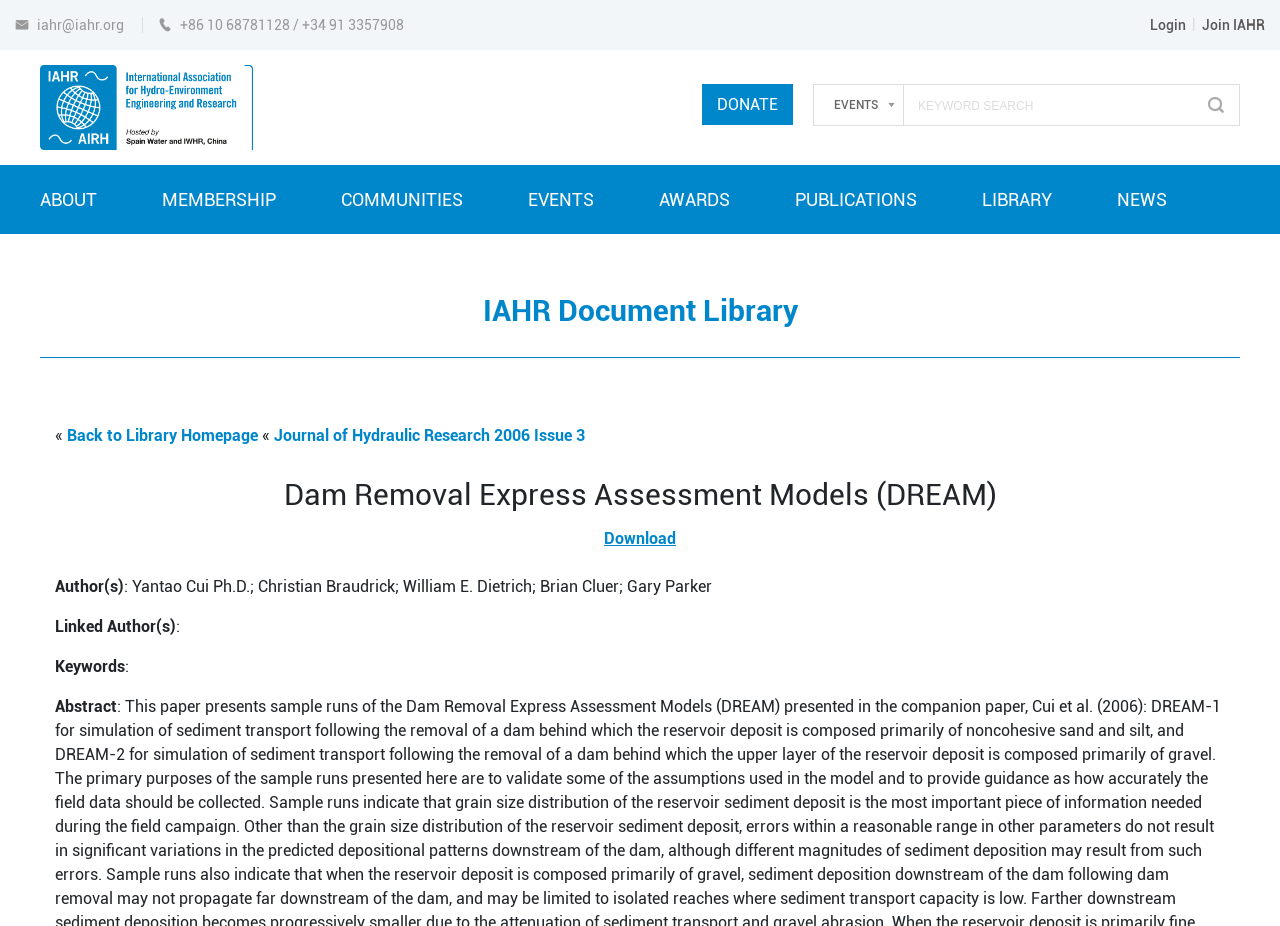Respond to the question below with a single word or phrase:
What is the title of the current document?

Dam Removal Express Assessment Models (DREAM)